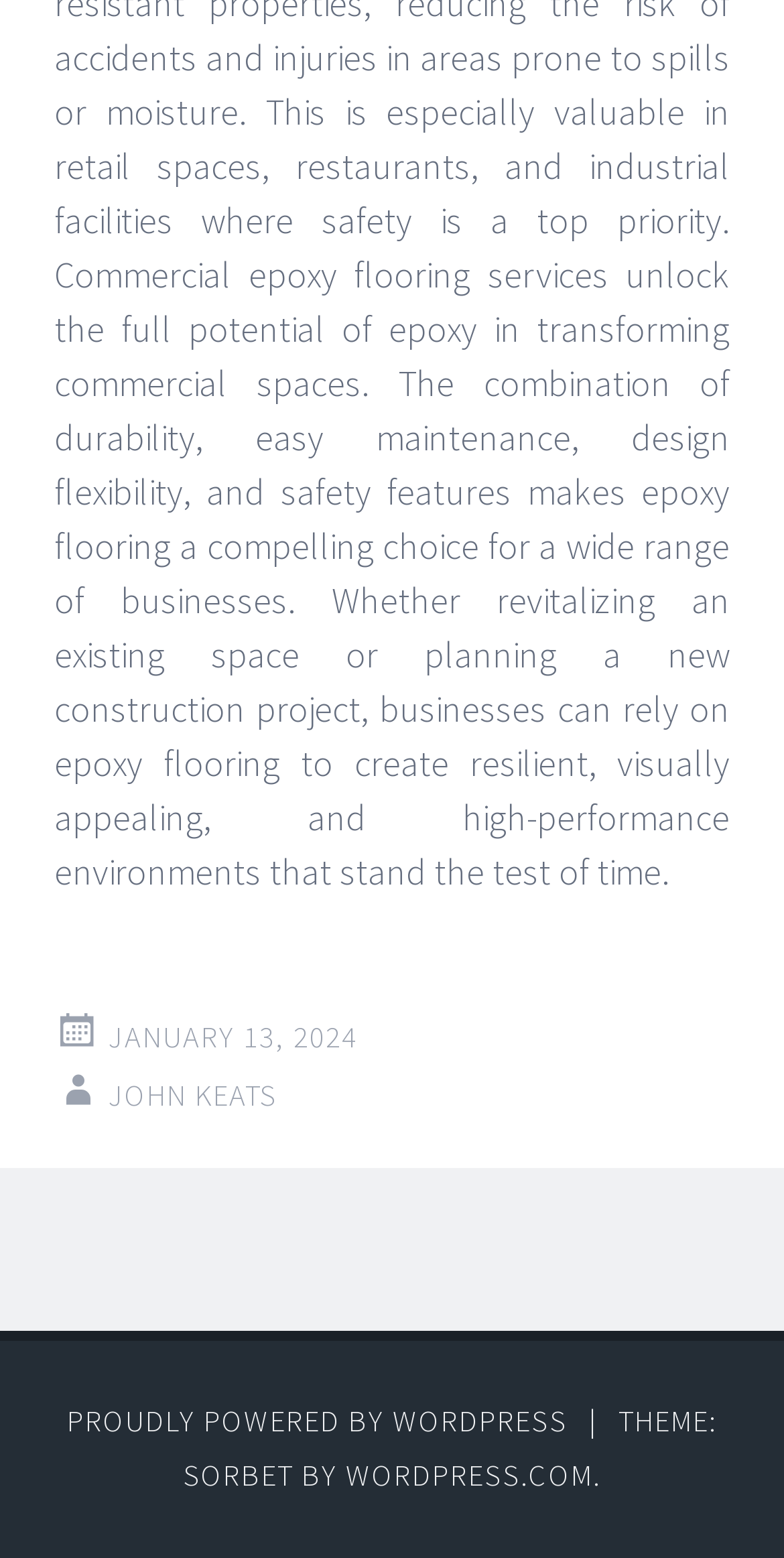What is the date mentioned in the footer?
Please give a detailed and elaborate answer to the question.

I found the date 'JANUARY 13, 2024' in the footer section of the webpage, which is located at the bottom of the page and contains links and other information.